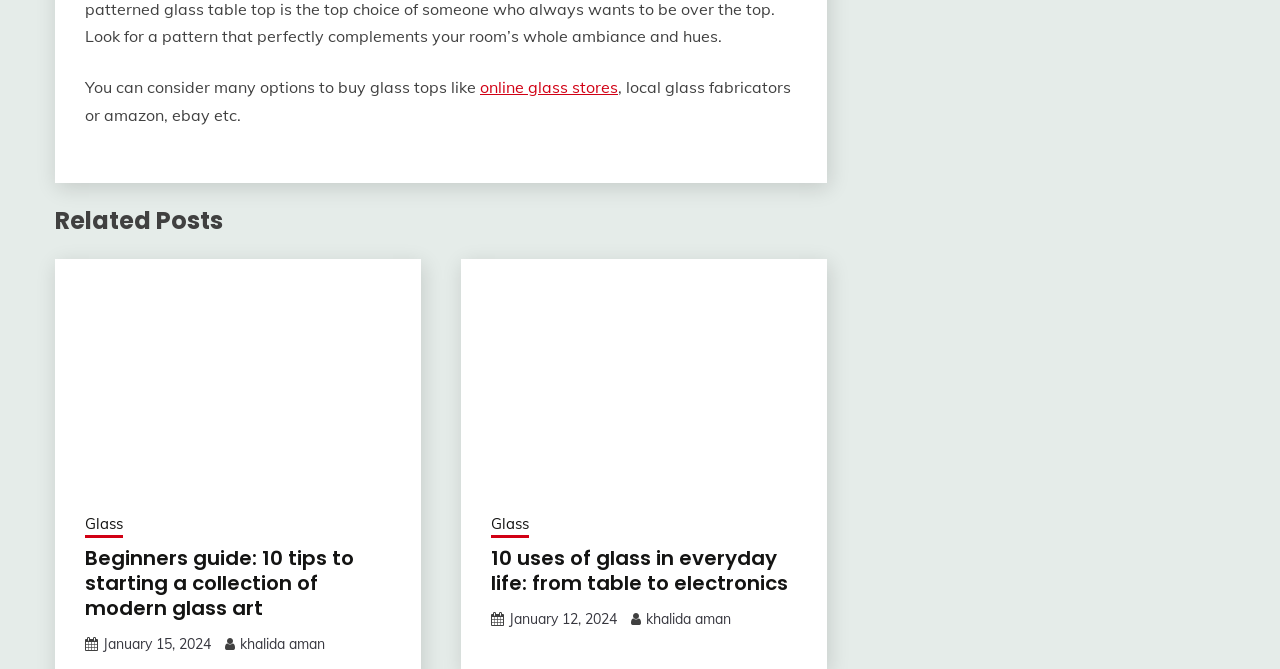Determine the bounding box coordinates for the element that should be clicked to follow this instruction: "view collection of modern glass art". The coordinates should be given as four float numbers between 0 and 1, in the format [left, top, right, bottom].

[0.066, 0.431, 0.305, 0.733]